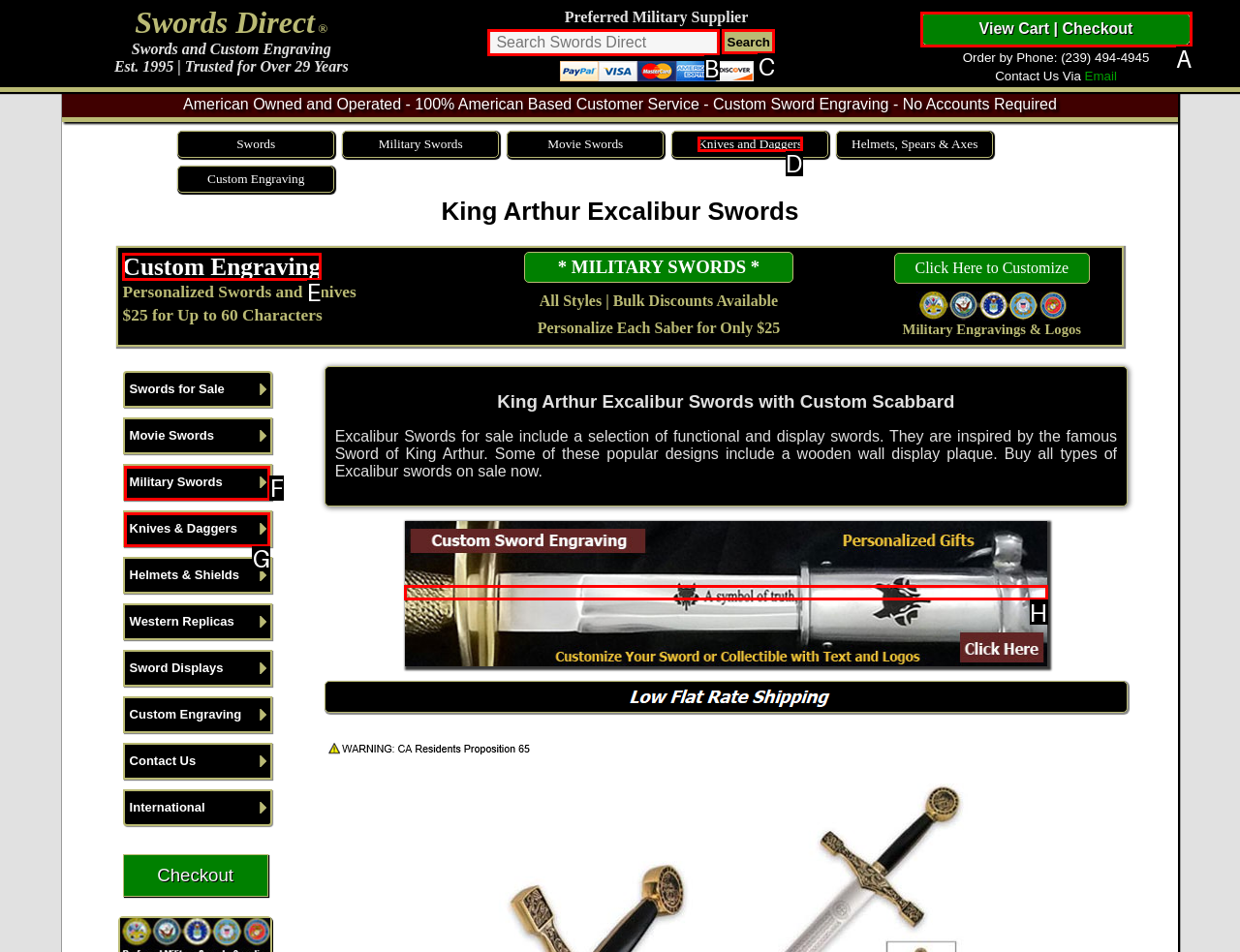Which lettered option should be clicked to achieve the task: Search for swords? Choose from the given choices.

B